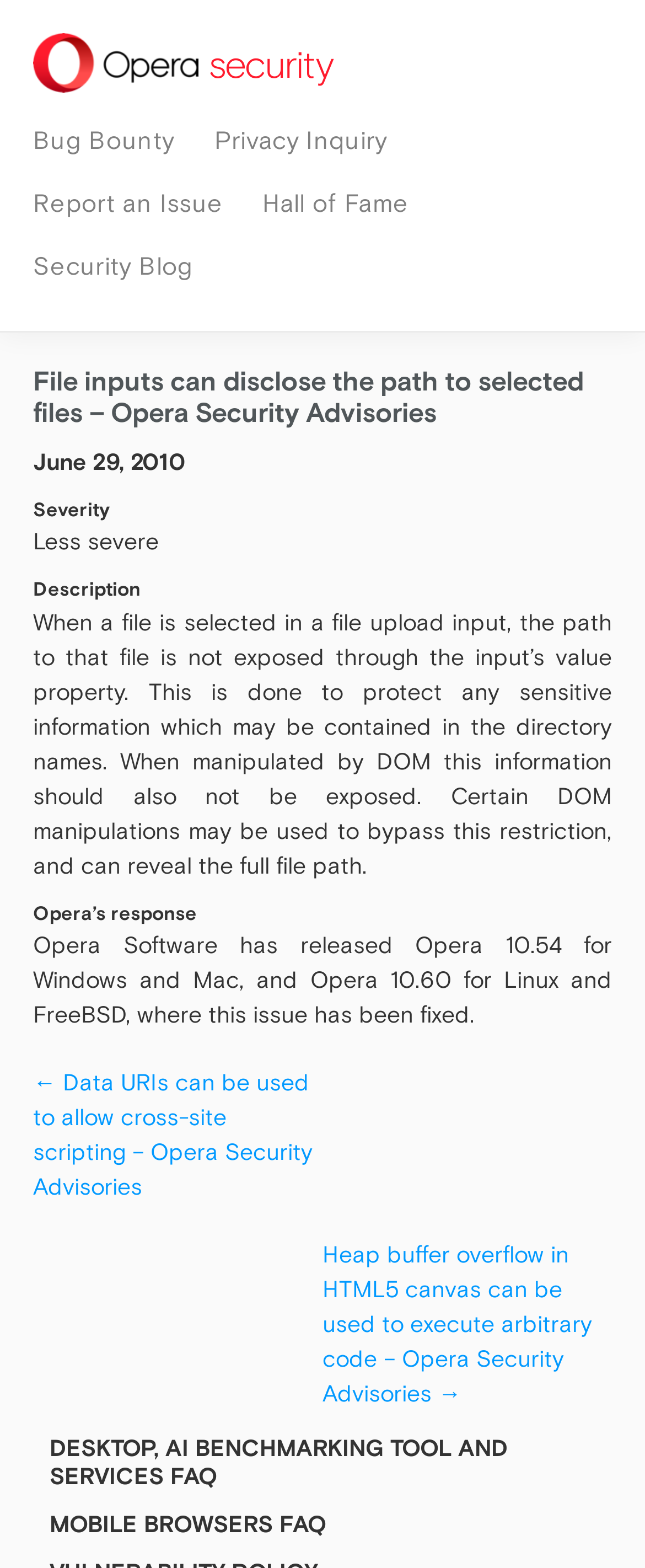Indicate the bounding box coordinates of the clickable region to achieve the following instruction: "Report an Issue to Opera Security Team."

[0.051, 0.12, 0.346, 0.138]